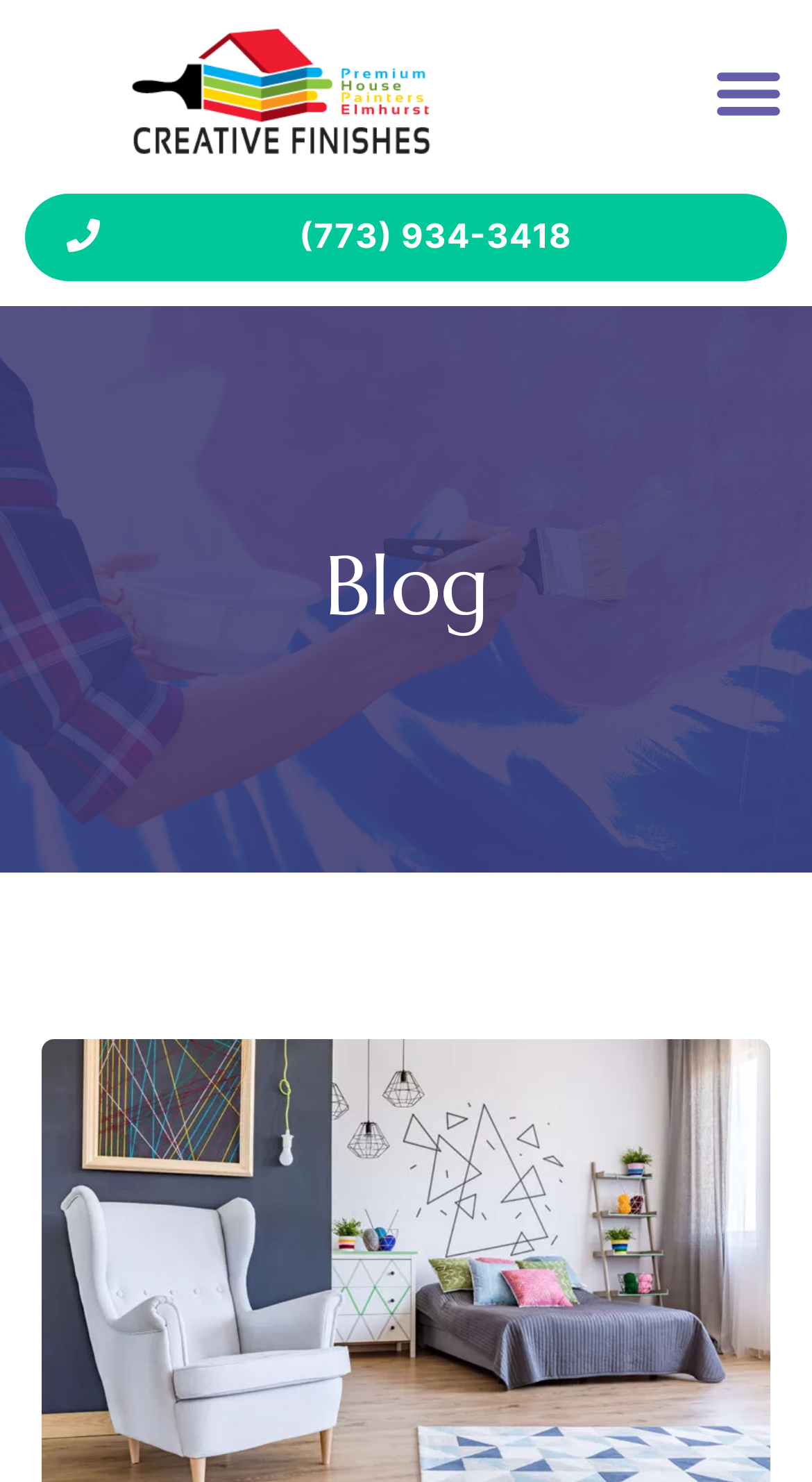Given the description of the UI element: "Menu", predict the bounding box coordinates in the form of [left, top, right, bottom], with each value being a float between 0 and 1.

[0.858, 0.028, 0.985, 0.098]